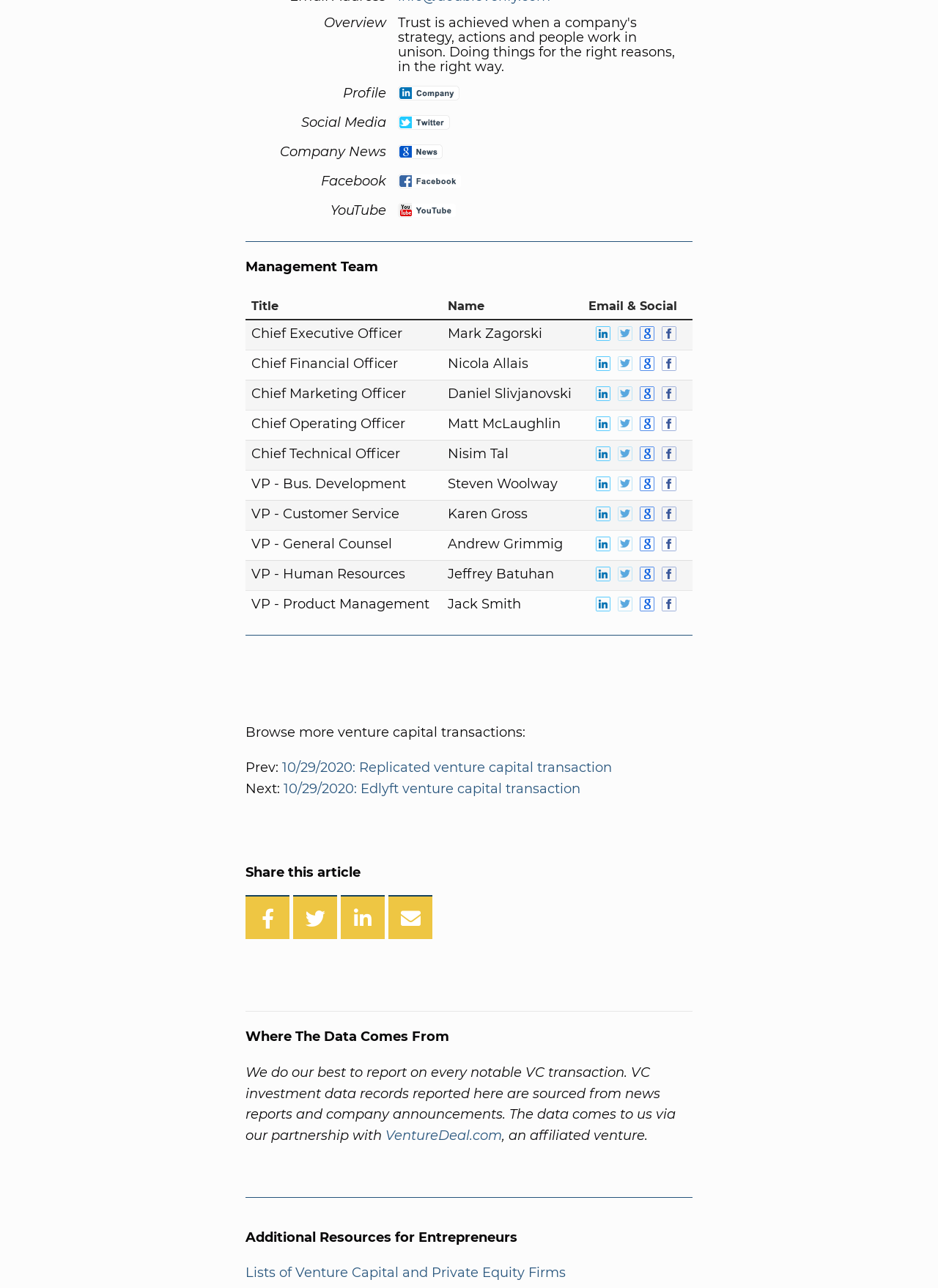Please answer the following question using a single word or phrase: 
How many columns are in the management team table?

3